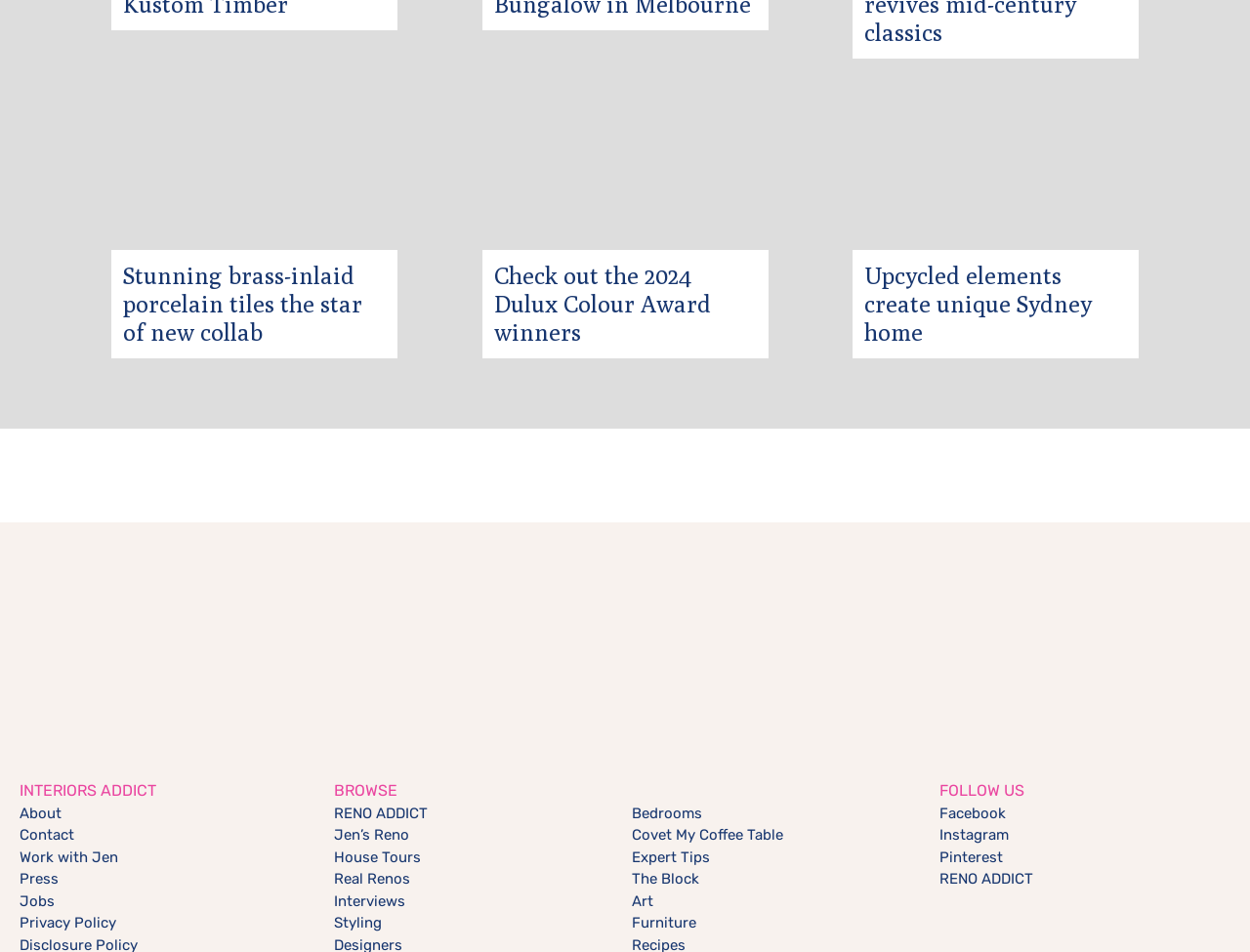Based on the image, please elaborate on the answer to the following question:
What is the topic of the first article?

I looked at the text of the first article element [437] and its child elements, which mention 'brass-inlaid porcelain tiles', indicating that this is the topic of the first article.